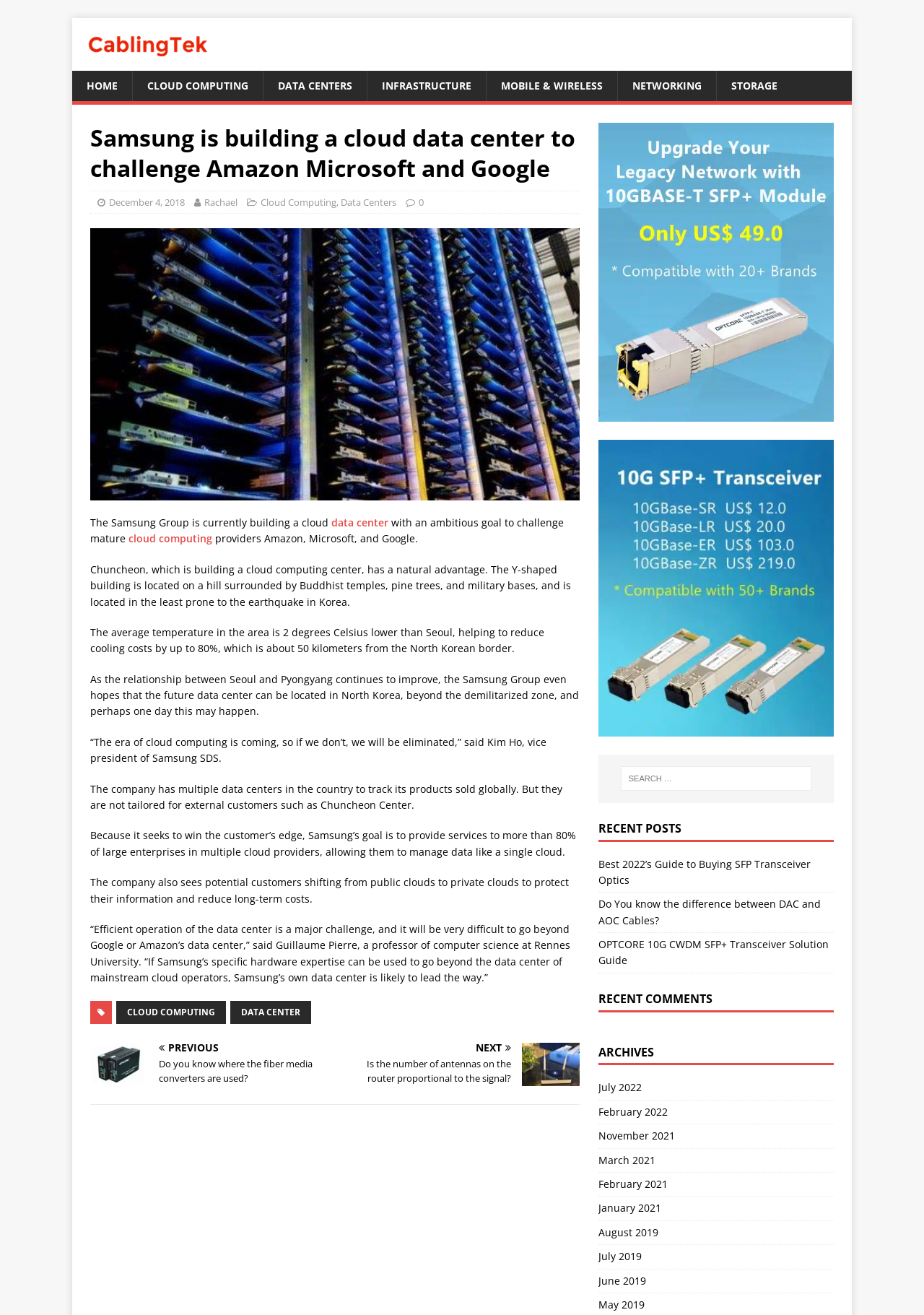Could you indicate the bounding box coordinates of the region to click in order to complete this instruction: "Go to the CLOUD COMPUTING page".

[0.143, 0.054, 0.284, 0.077]